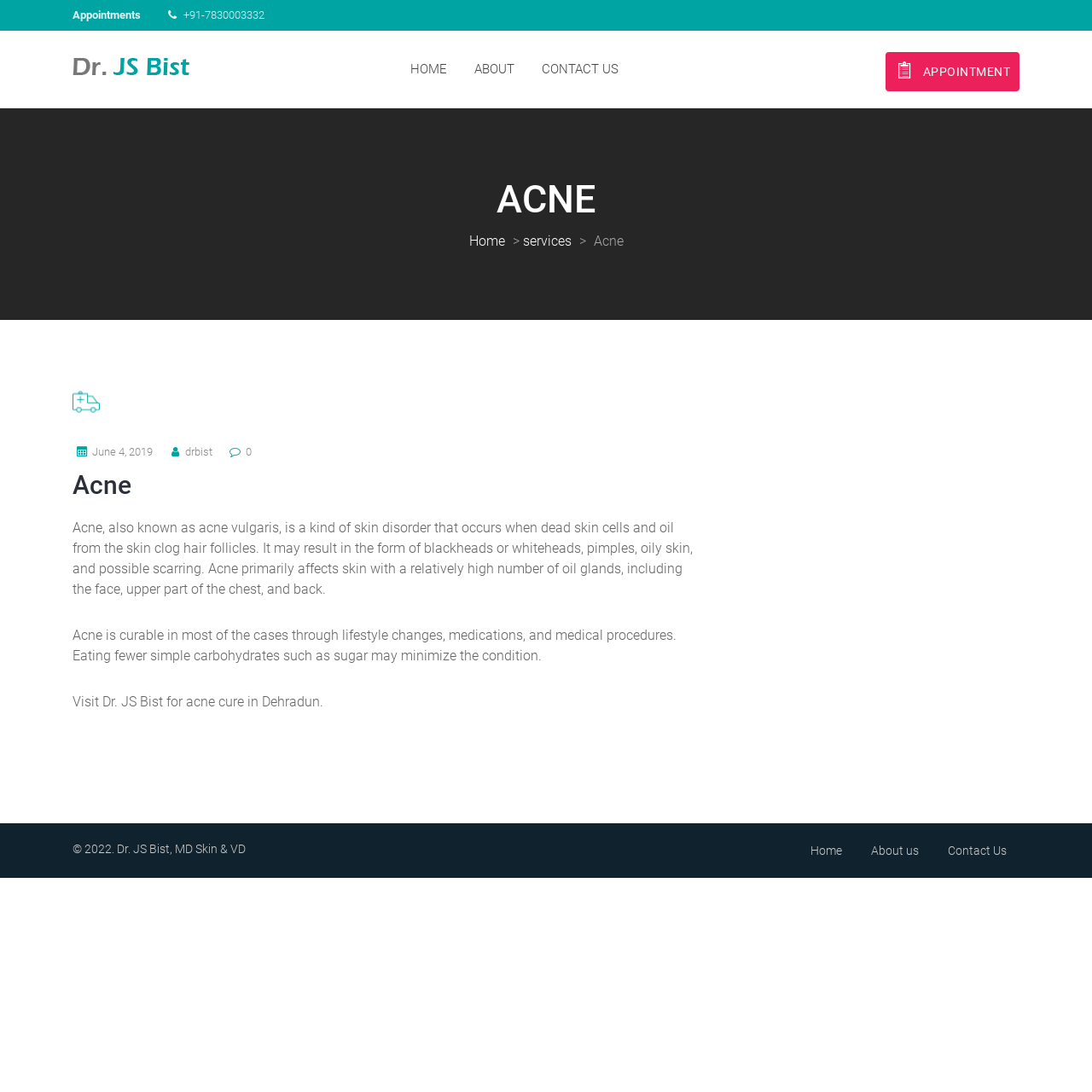What is the copyright year of the webpage?
Please respond to the question thoroughly and include all relevant details.

The copyright year of the webpage can be found at the bottom of the webpage, where it says '© 2022. Dr. JS Bist, MD Skin & VD'.